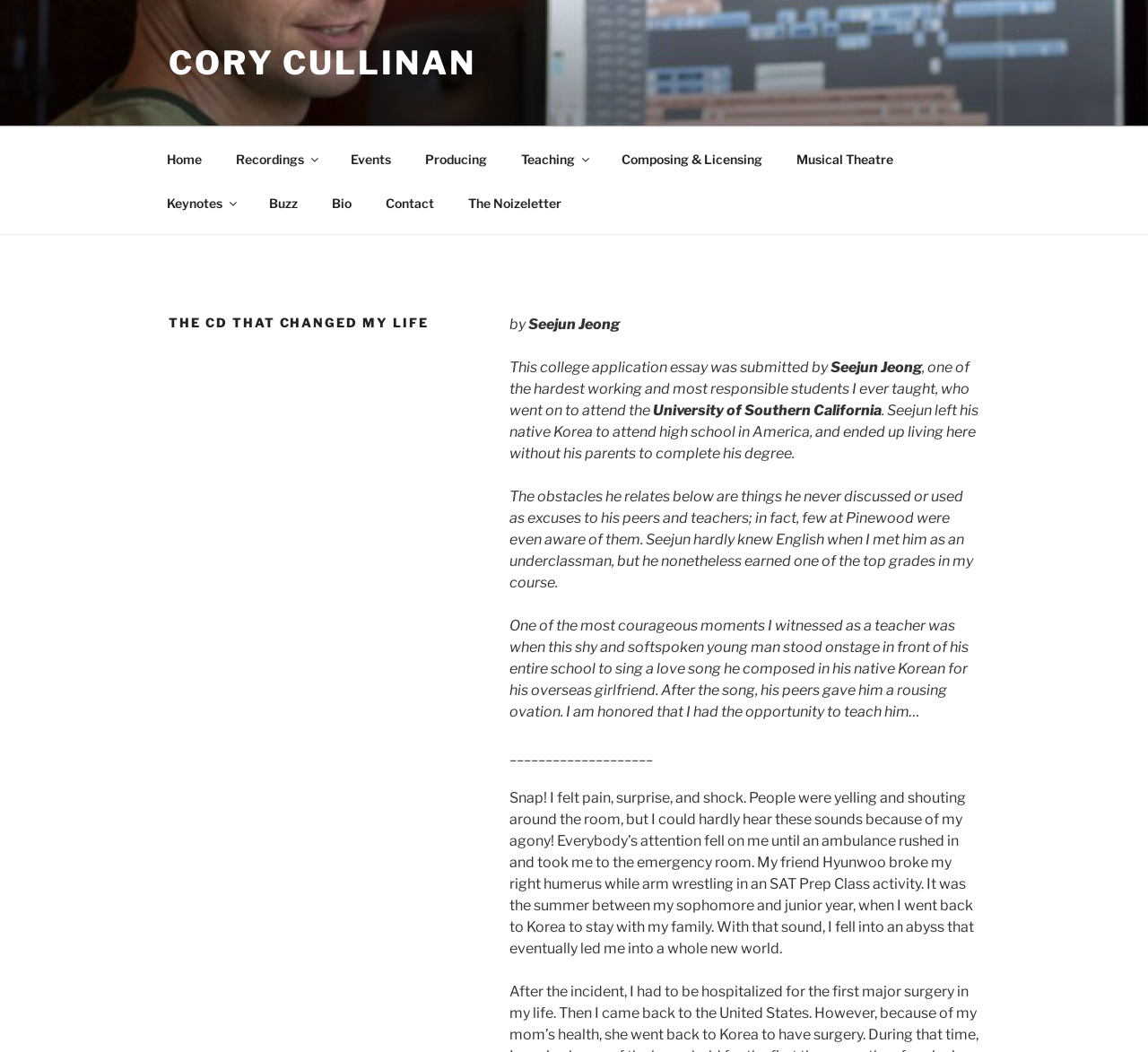Highlight the bounding box coordinates of the element you need to click to perform the following instruction: "Click on the 'Bio' link."

[0.275, 0.172, 0.32, 0.214]